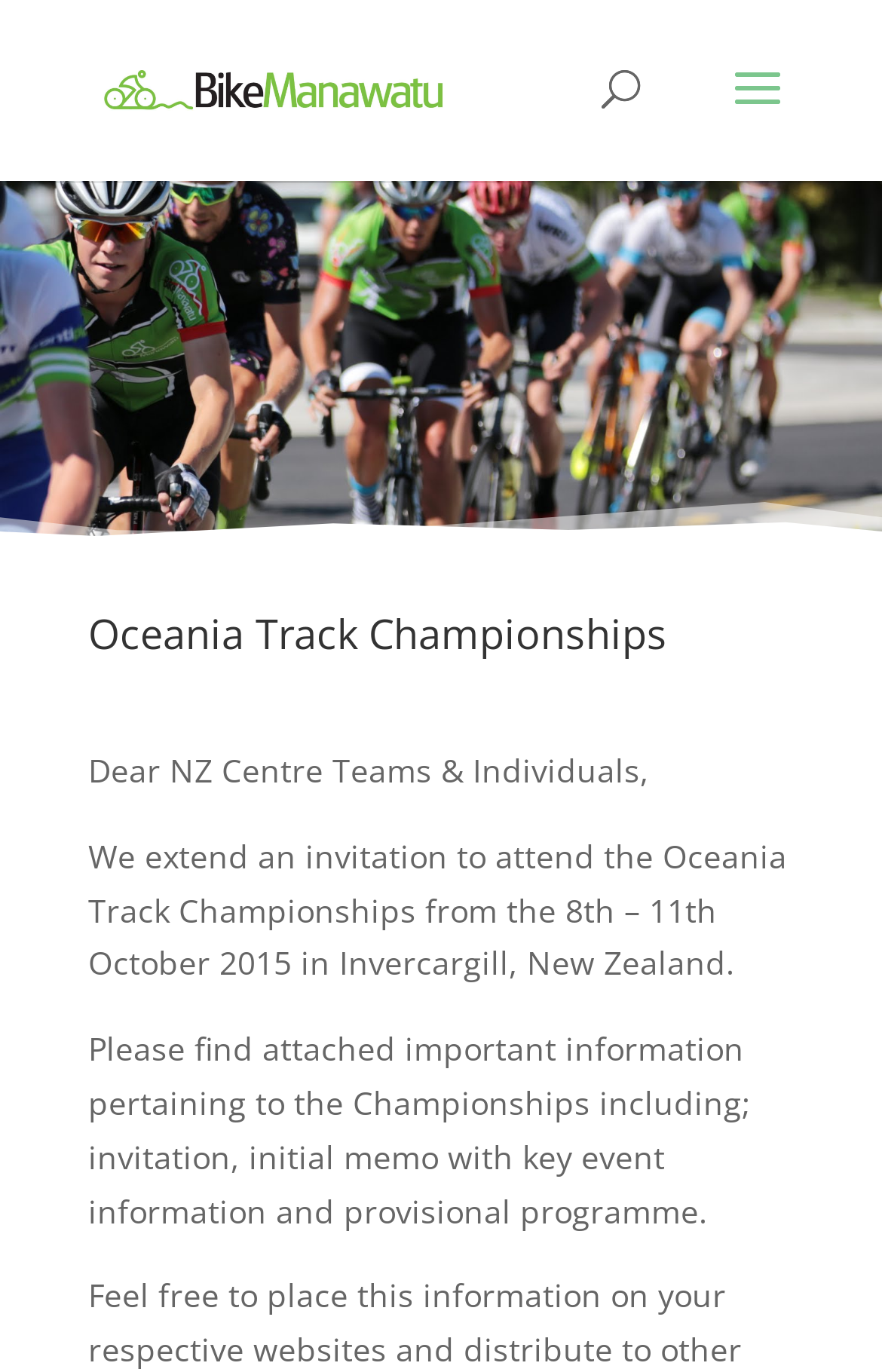Answer the question using only a single word or phrase: 
What is the event duration?

4 days